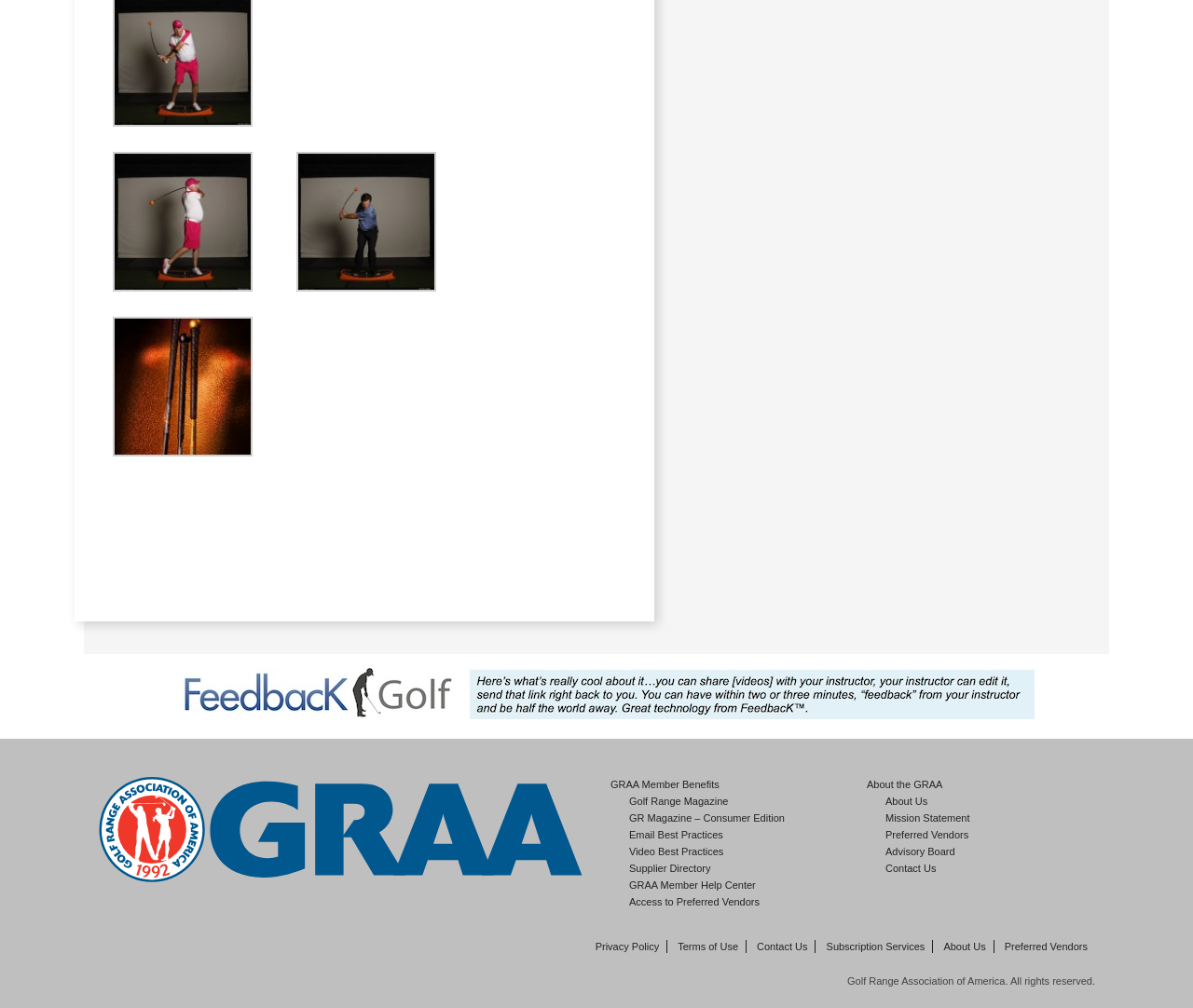Find and specify the bounding box coordinates that correspond to the clickable region for the instruction: "Click on GRAA Member Benefits".

[0.512, 0.773, 0.603, 0.784]